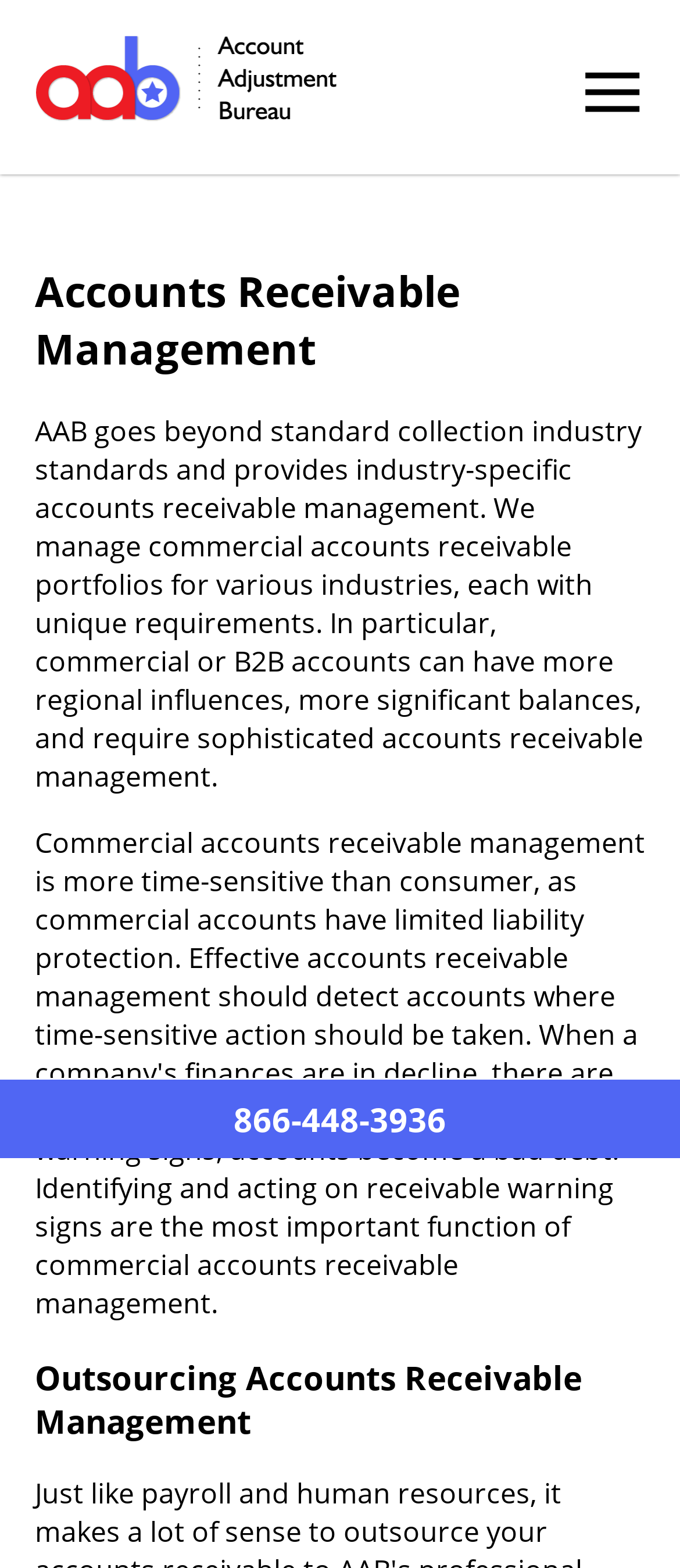Find the bounding box coordinates for the HTML element specified by: "alt="Account Adjustment Bureau"".

[0.051, 0.059, 0.496, 0.083]